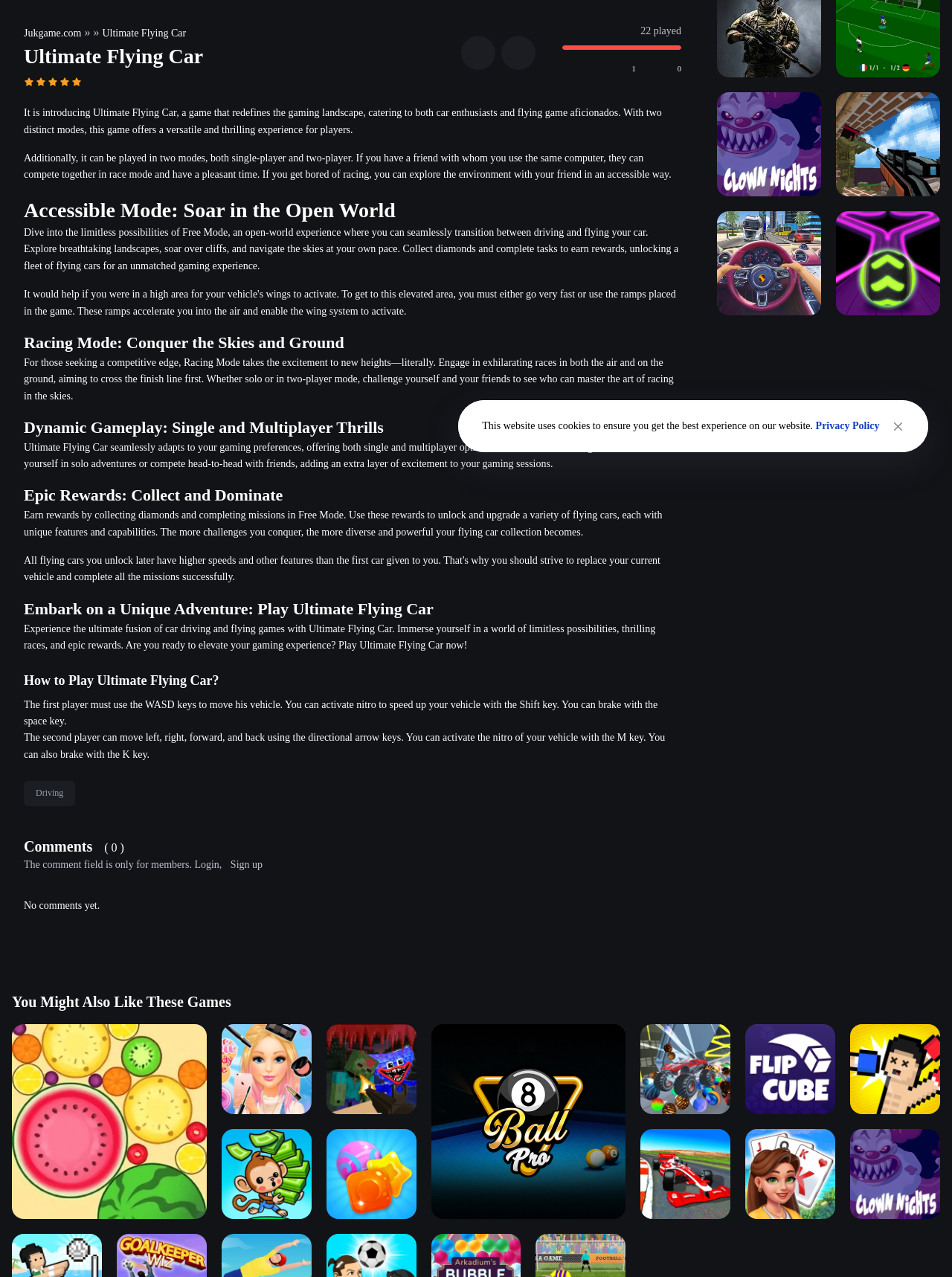Determine the bounding box coordinates in the format (top-left x, top-left y, bottom-right x, bottom-right y). Ensure all values are floating point numbers between 0 and 1. Identify the bounding box of the UI element described by: Cyber Cars: Punk Racing

[0.673, 0.802, 0.767, 0.872]